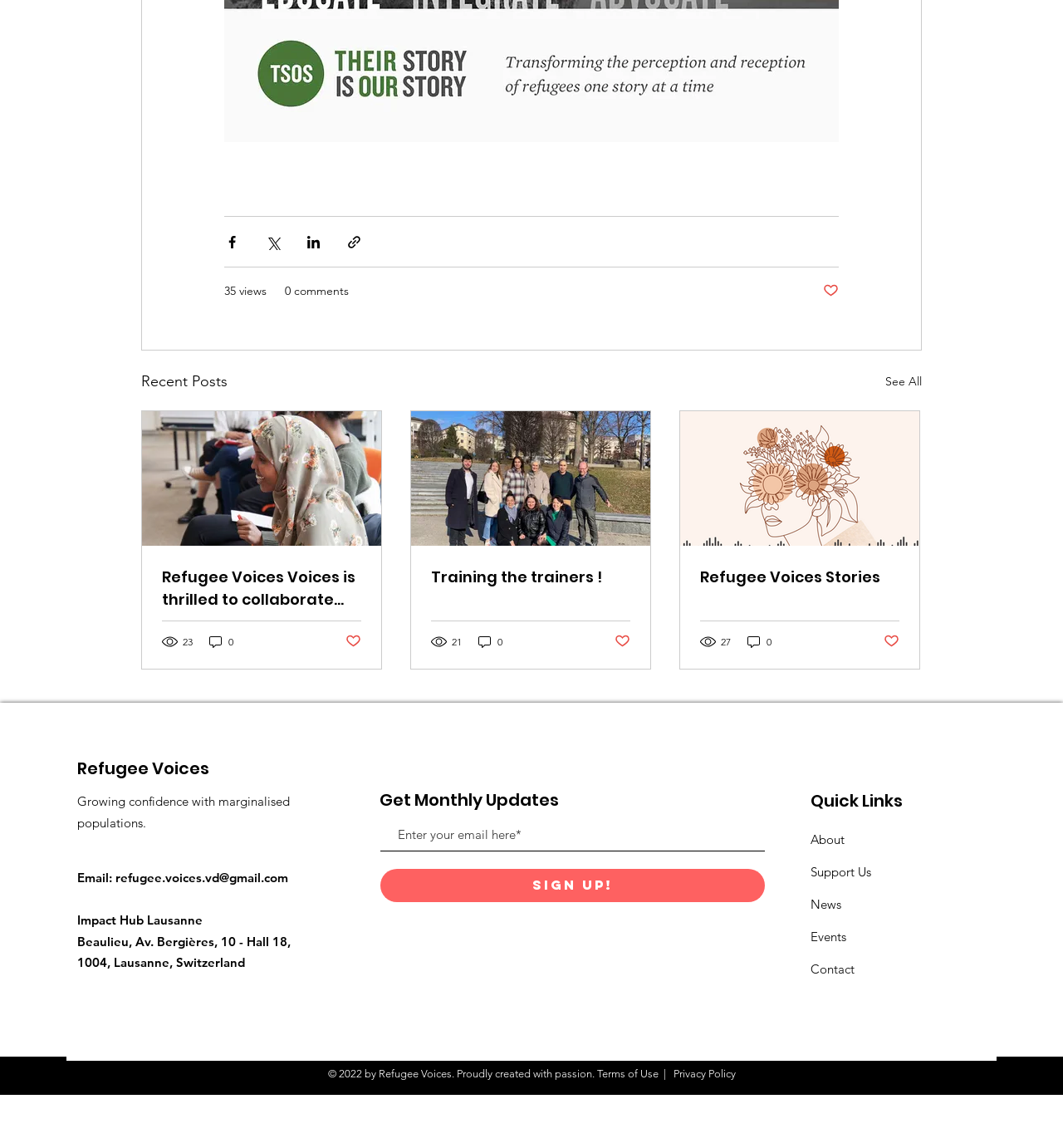Provide a short answer using a single word or phrase for the following question: 
How many views does the first article have?

23 views